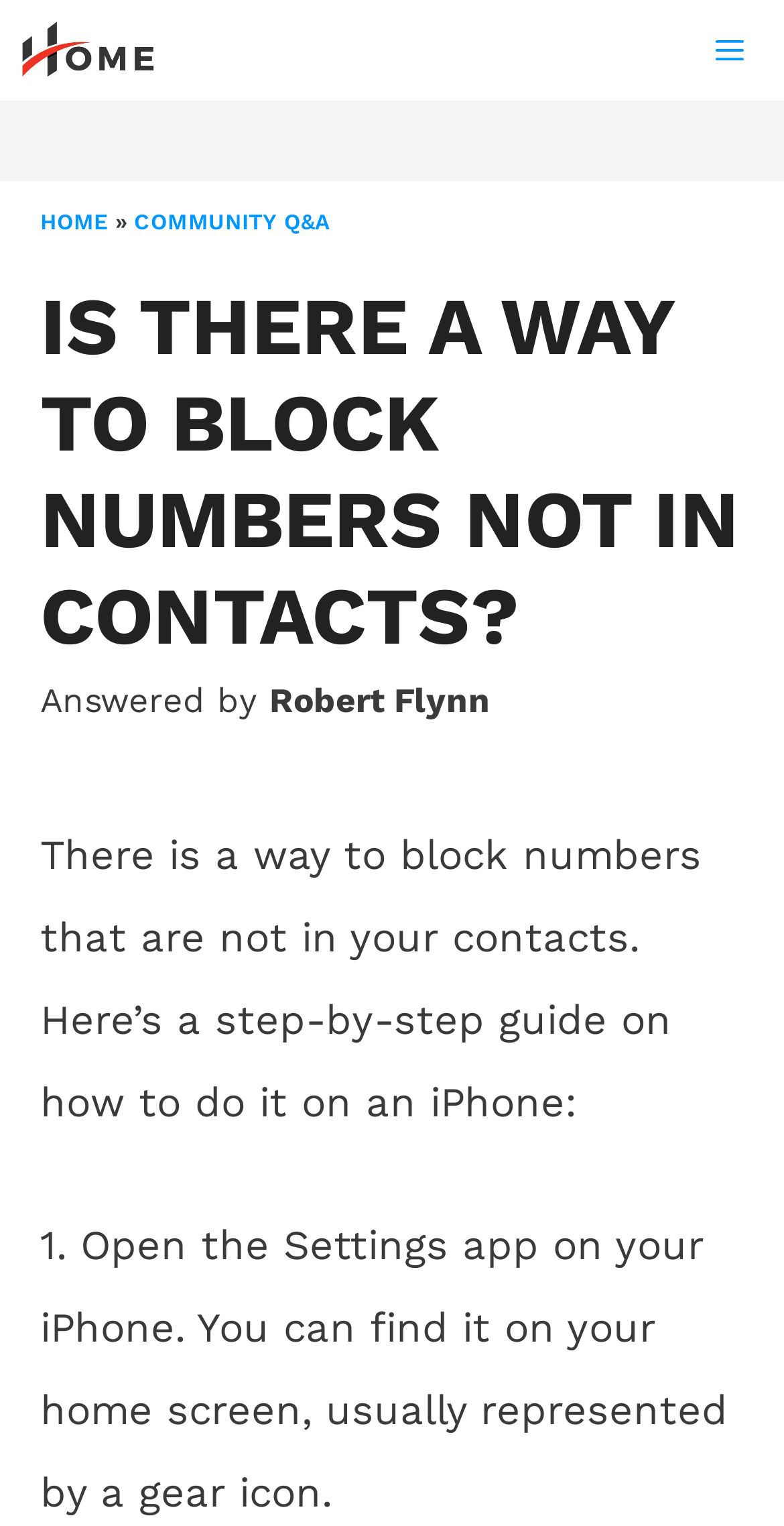What is the icon of the Settings app?
Based on the screenshot, respond with a single word or phrase.

Gear